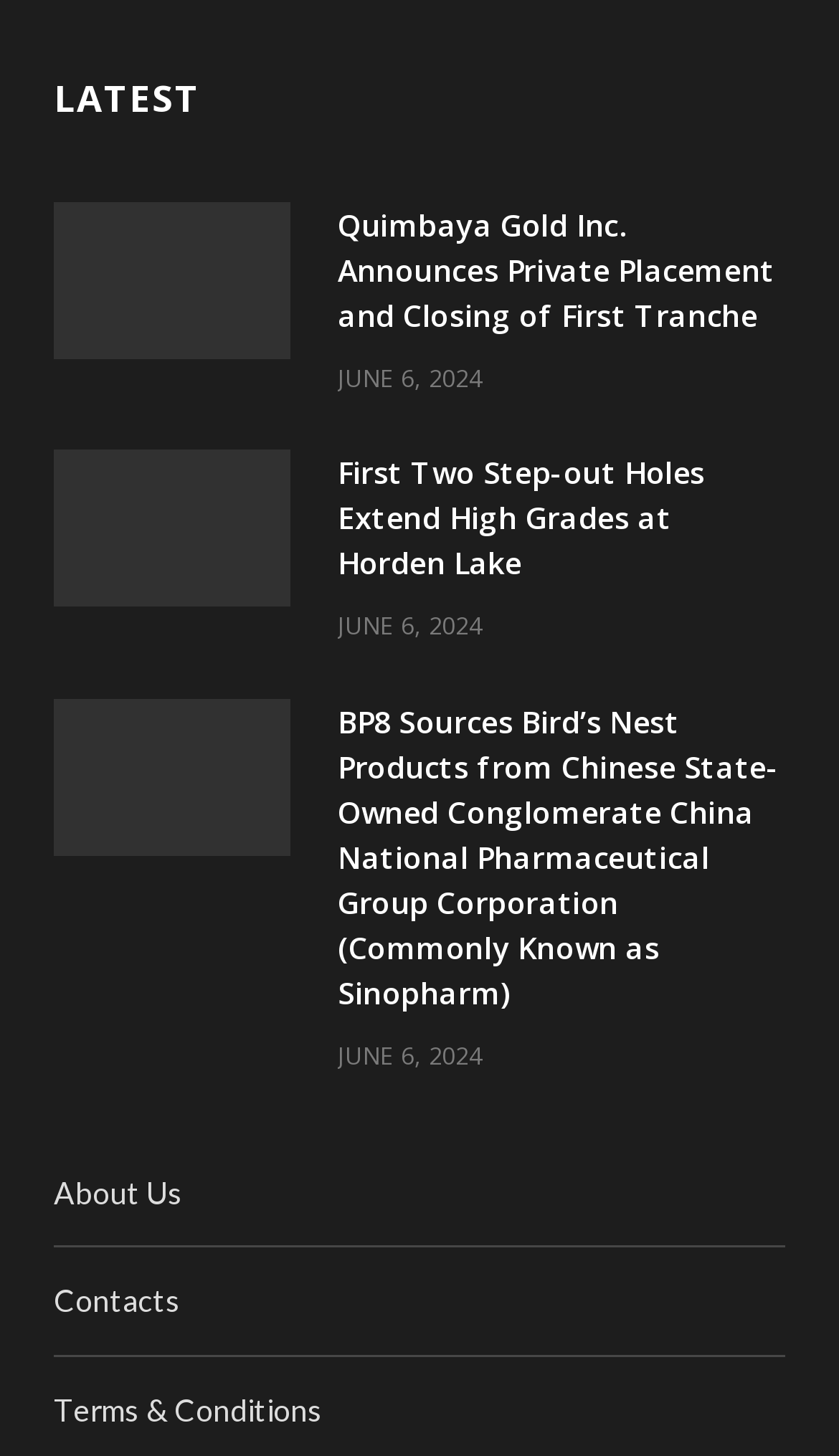Calculate the bounding box coordinates for the UI element based on the following description: "June 6, 2024". Ensure the coordinates are four float numbers between 0 and 1, i.e., [left, top, right, bottom].

[0.403, 0.248, 0.575, 0.27]